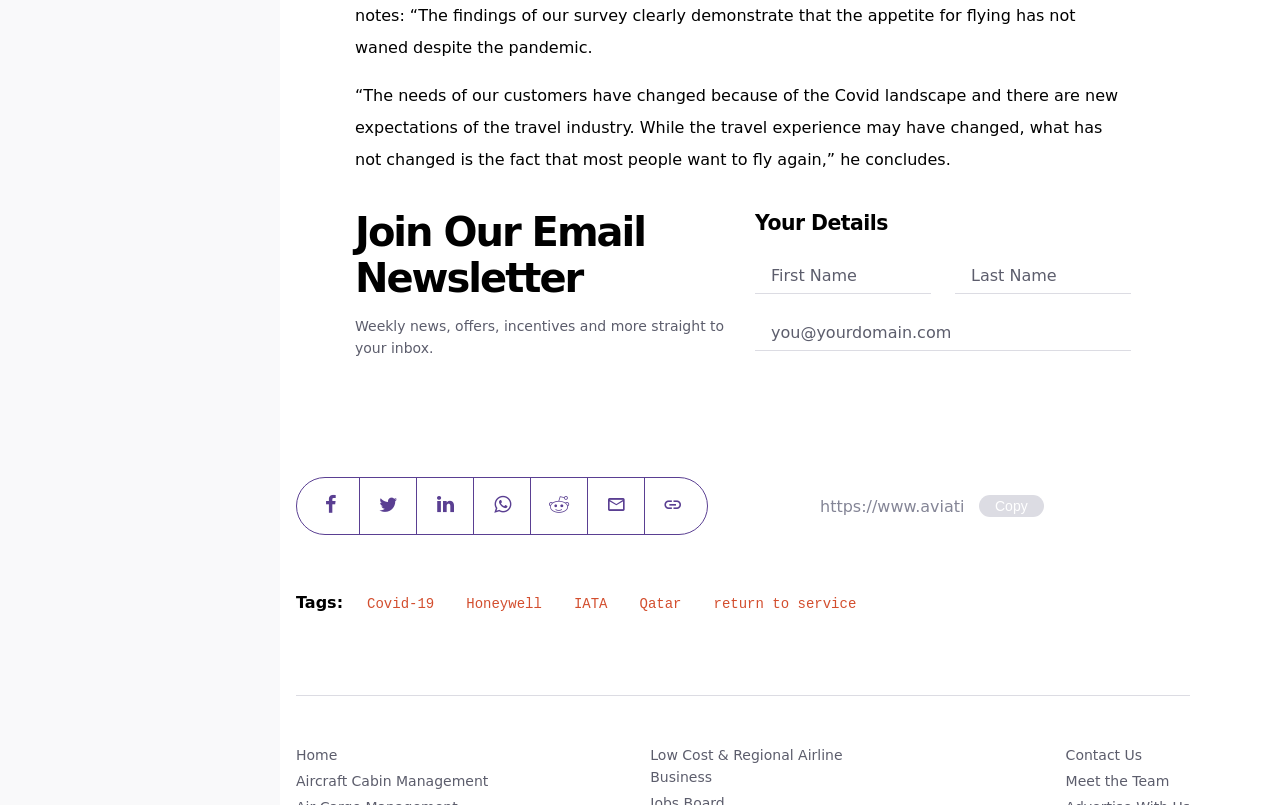Could you indicate the bounding box coordinates of the region to click in order to complete this instruction: "Enter first name".

[0.59, 0.32, 0.727, 0.365]